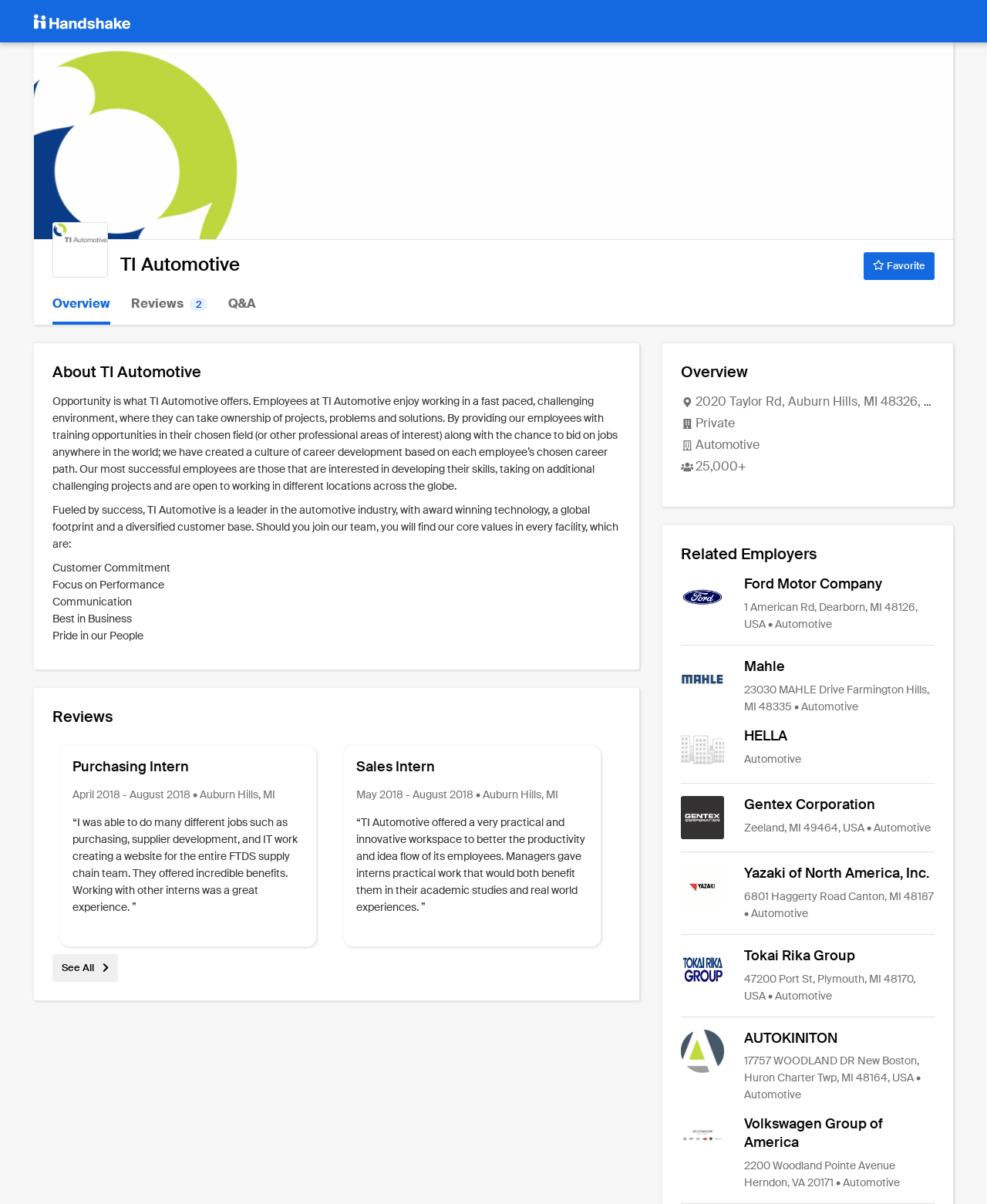What is the location of Ford Motor Company? Refer to the image and provide a one-word or short phrase answer.

Dearborn, MI 48126, USA